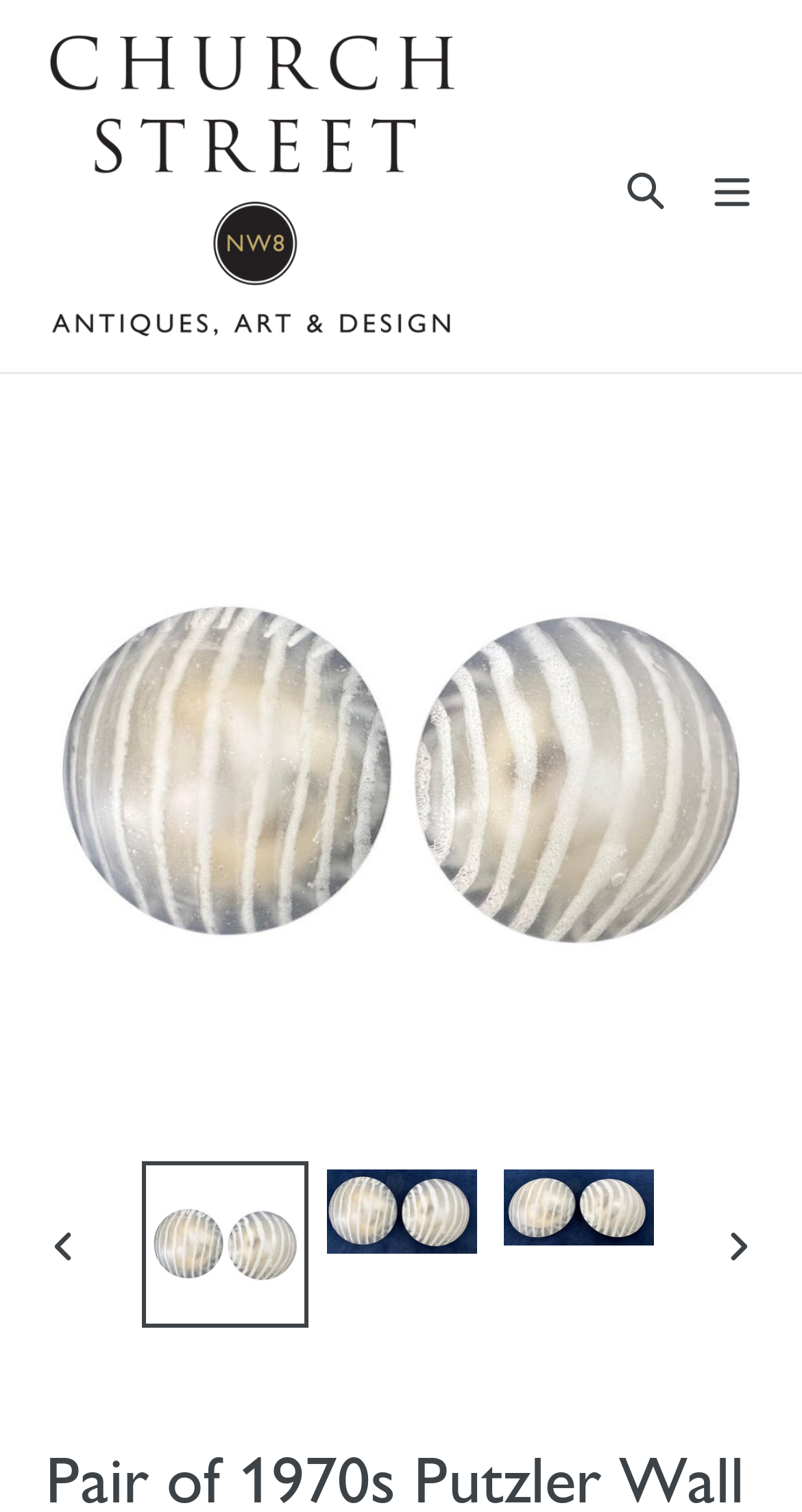Review the image closely and give a comprehensive answer to the question: How many images are available for the product?

By examining the options to 'Load image into Gallery viewer', I can see that there are at least three images available for the product, each with a different view or angle.